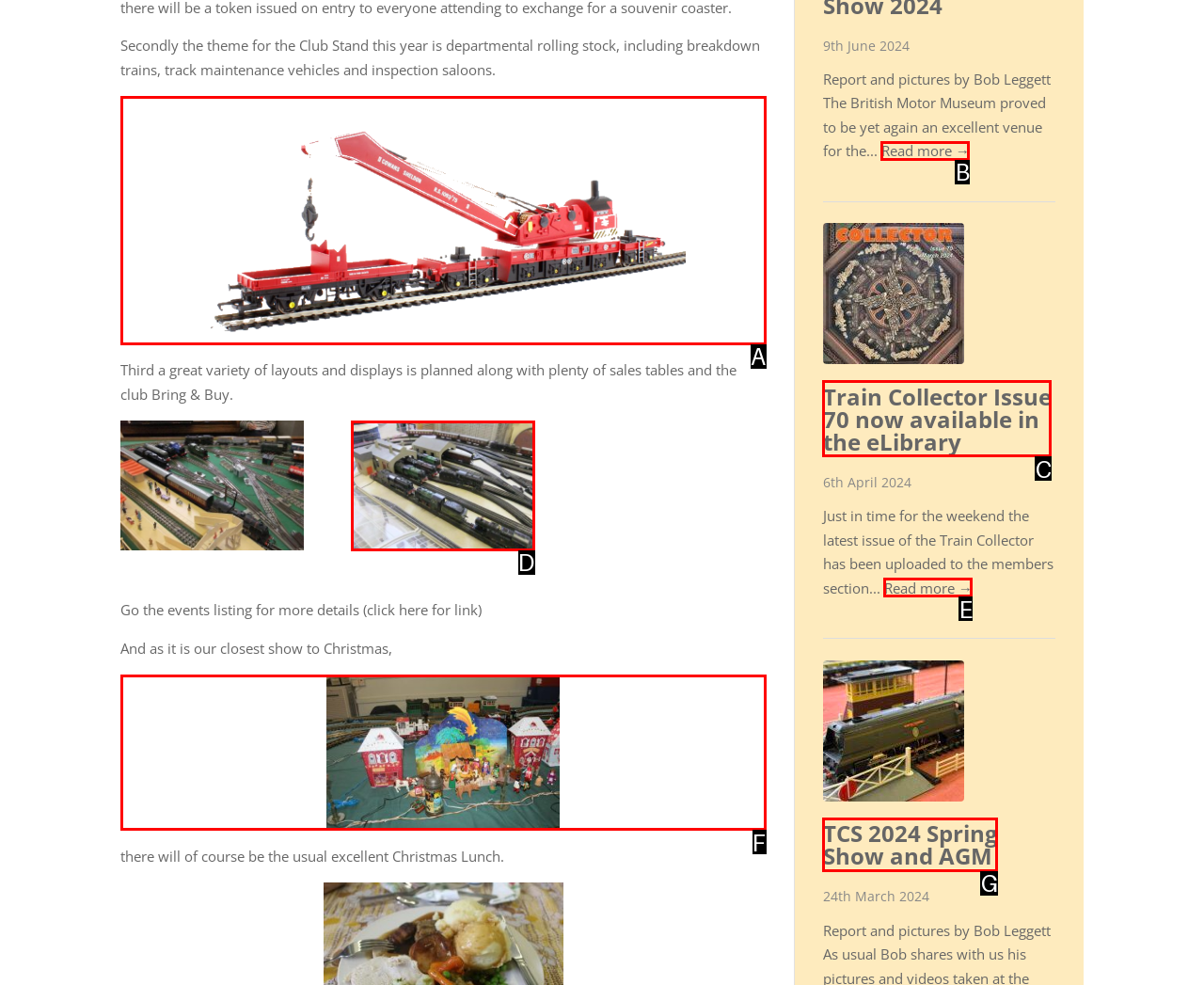From the description: alt="Train Collectors Society Leicester Get-together", select the HTML element that fits best. Reply with the letter of the appropriate option.

A